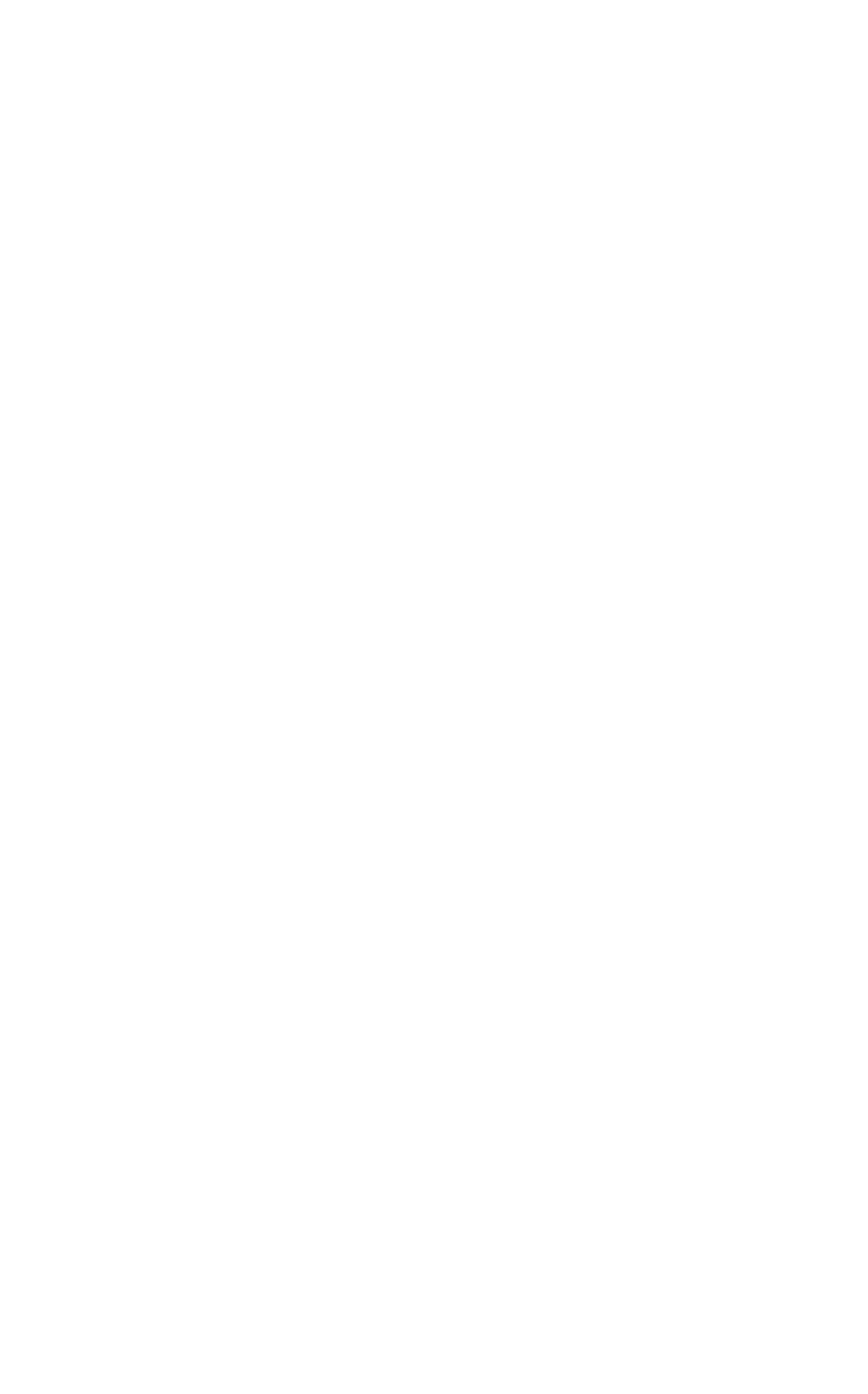Please provide a comprehensive response to the question below by analyzing the image: 
What is the text of the button?

The button element has a text 'Post Comment' which is indicated by the button element with bounding box coordinates [0.056, 0.609, 0.52, 0.7].